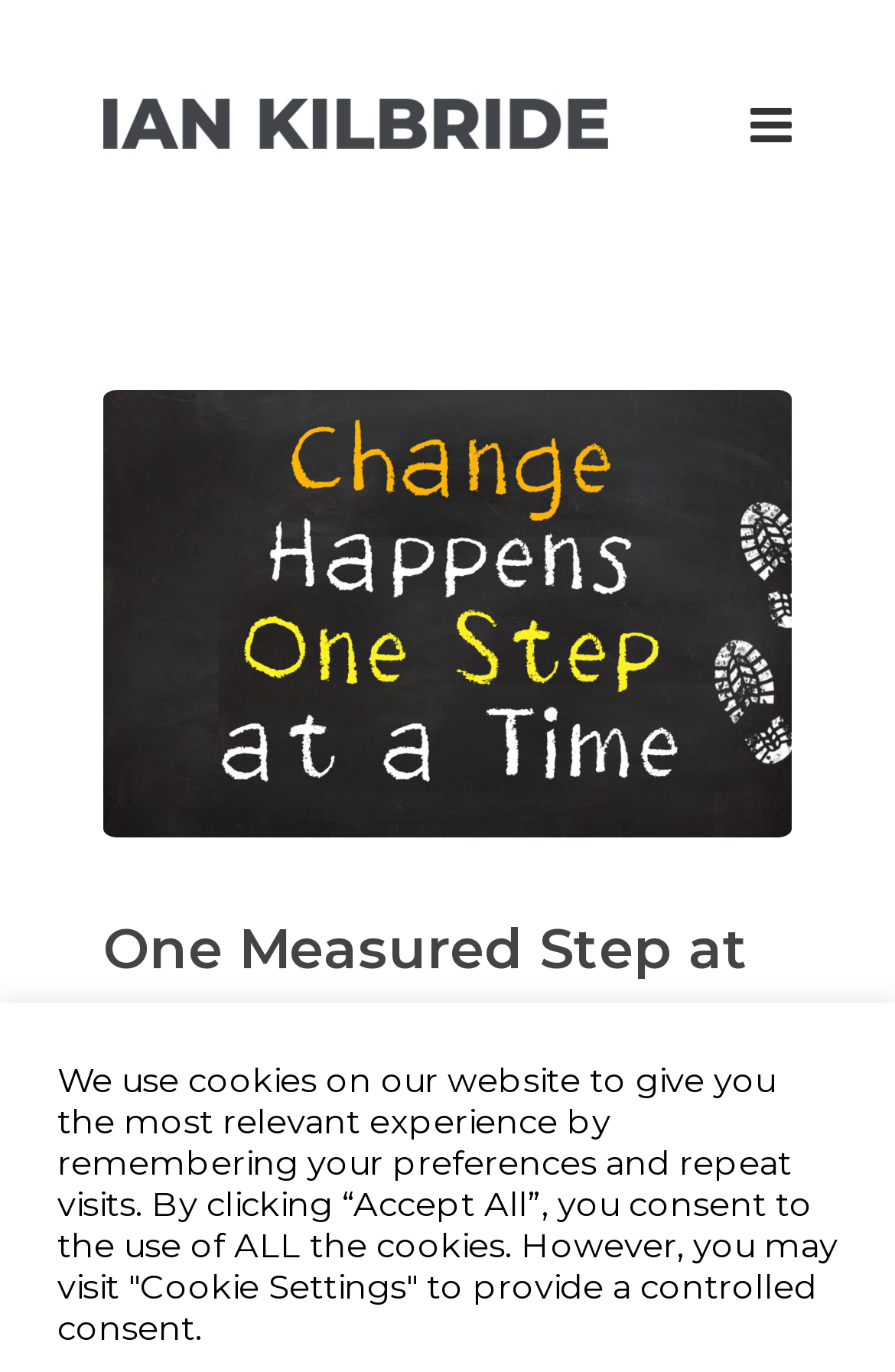What categories are available on the website?
Answer the question with a thorough and detailed explanation.

The categories available on the website can be found by looking at the link elements with the texts 'BUSINESS', 'FINANCIAL SERVICES', and 'GENERAL & LIFESTYLE' which are located below the article title, indicating that these are the categories available on the website.